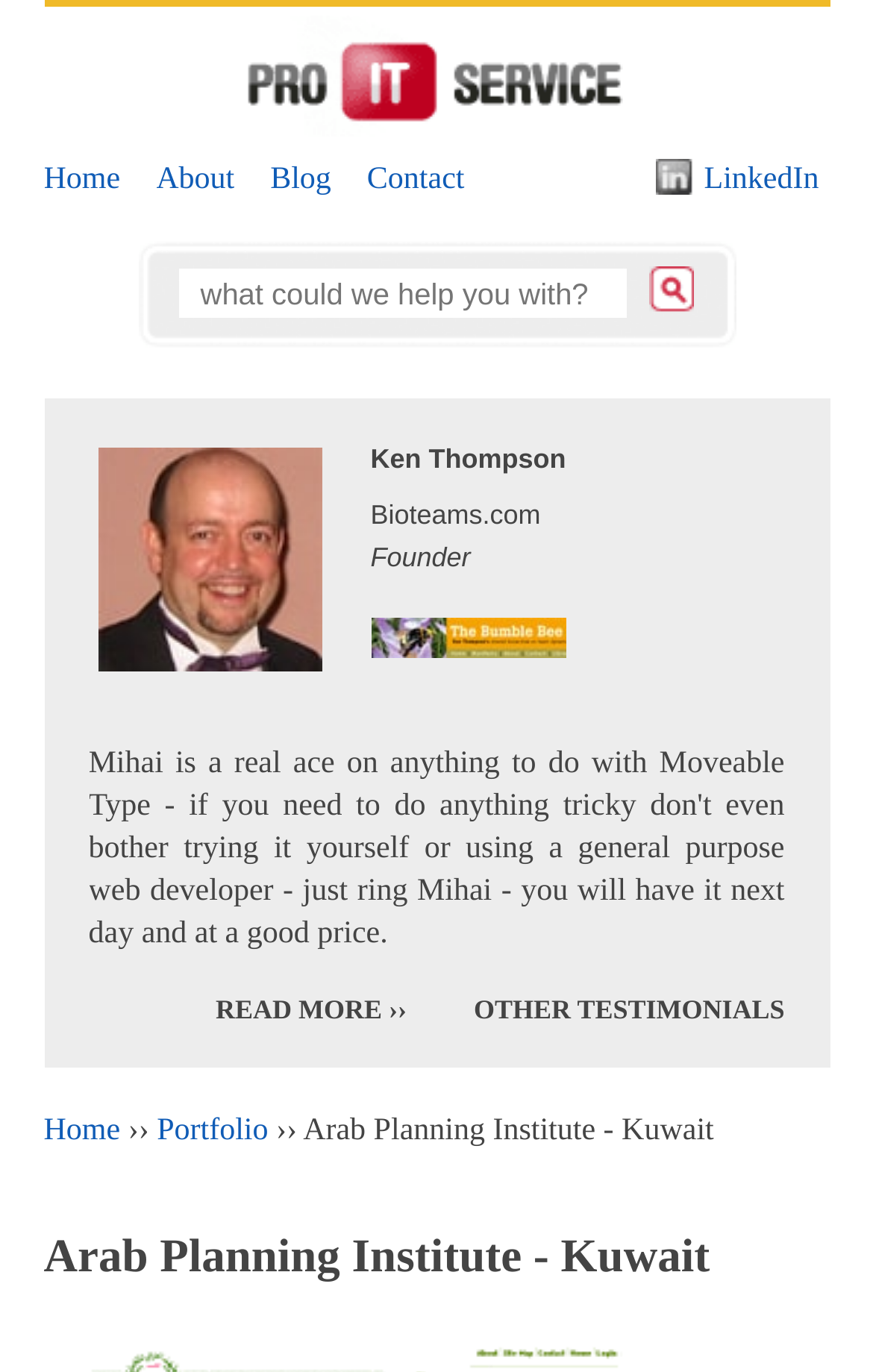What is the name of the website mentioned below Ken Thompson's profile?
Please provide a single word or phrase as your answer based on the image.

Bioteams.com